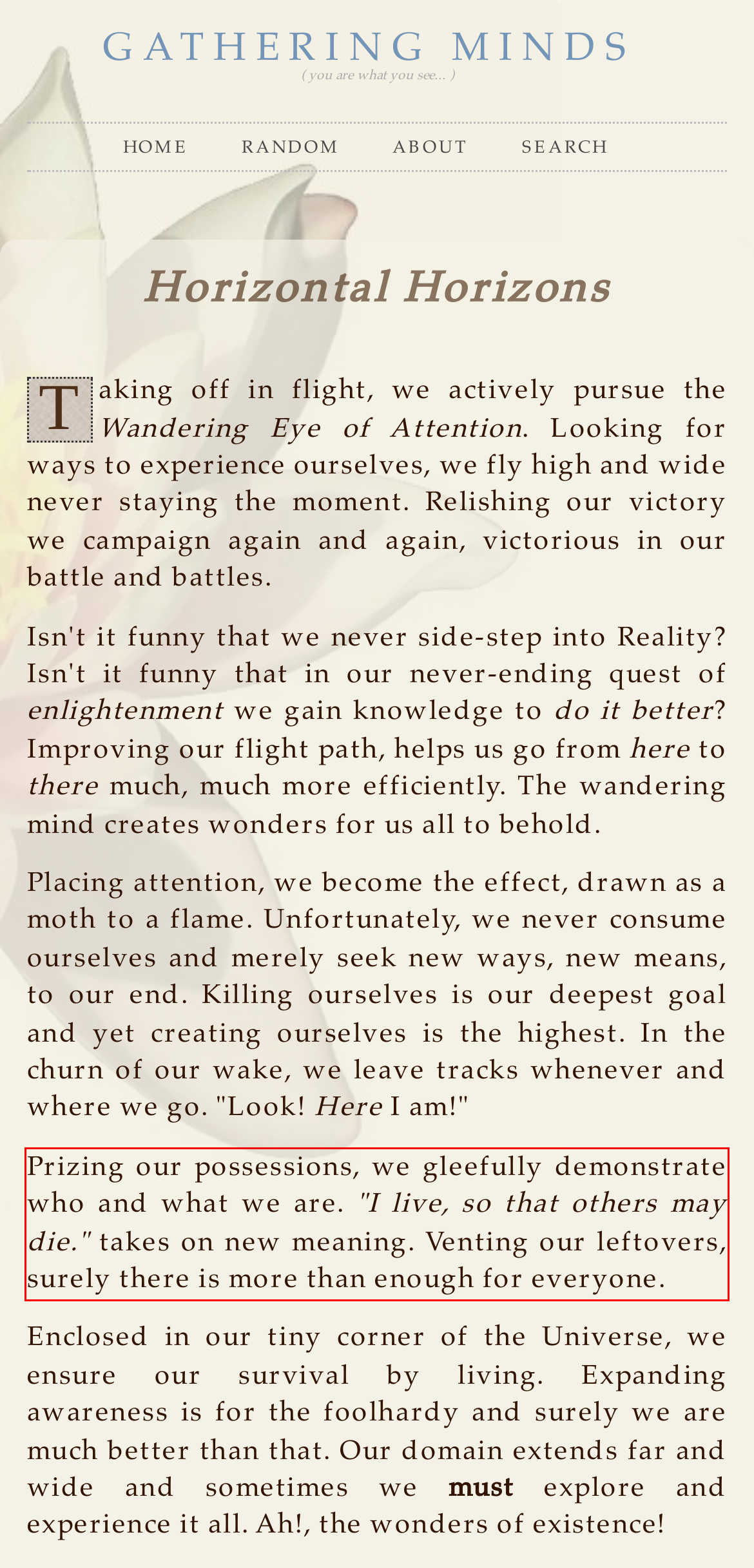Given a webpage screenshot, locate the red bounding box and extract the text content found inside it.

Prizing our possessions, we gleefully demonstrate who and what we are. "I live, so that others may die." takes on new meaning. Venting our leftovers, surely there is more than enough for everyone.